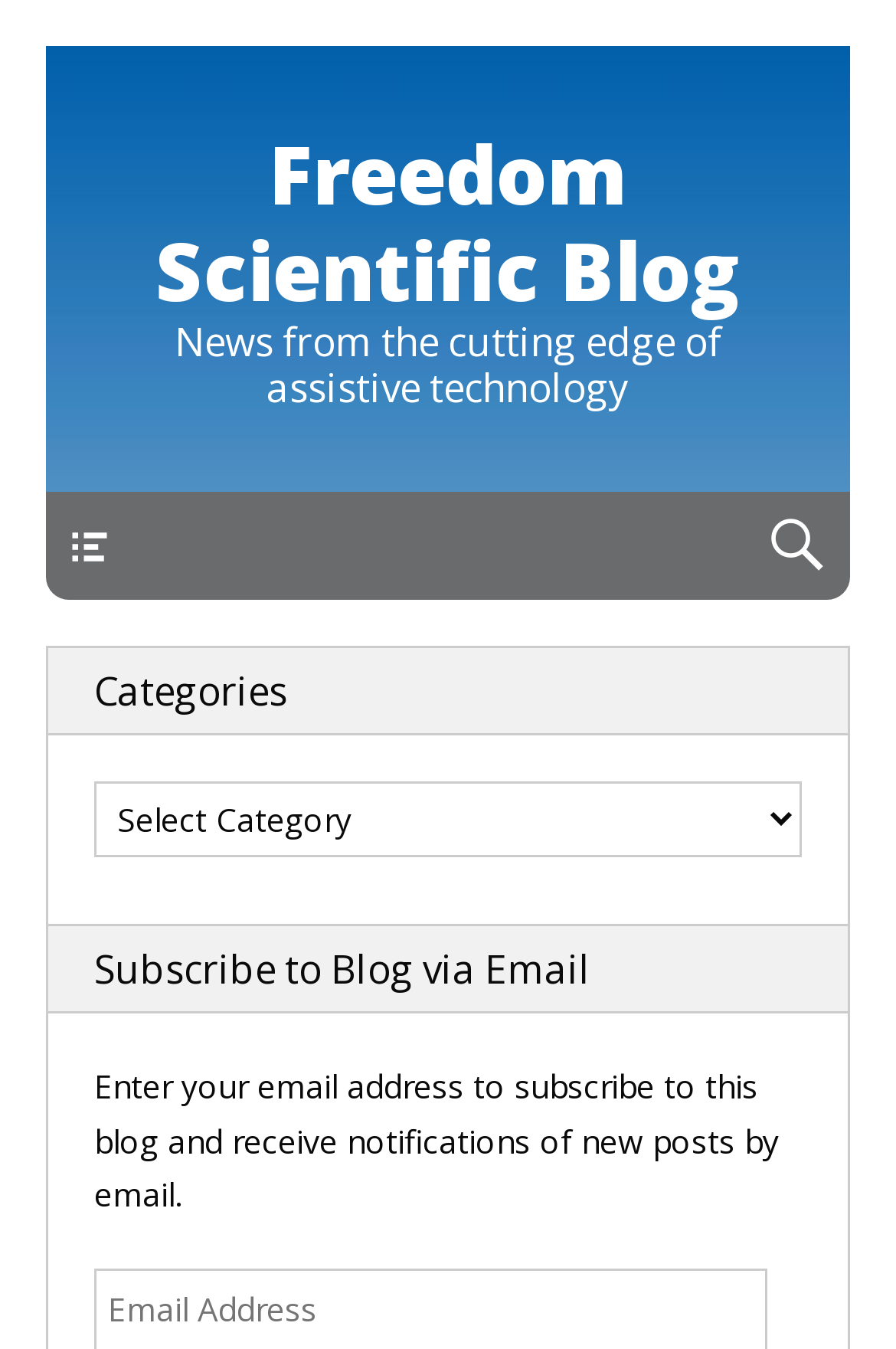Determine the bounding box coordinates (top-left x, top-left y, bottom-right x, bottom-right y) of the UI element described in the following text: Public Health

None